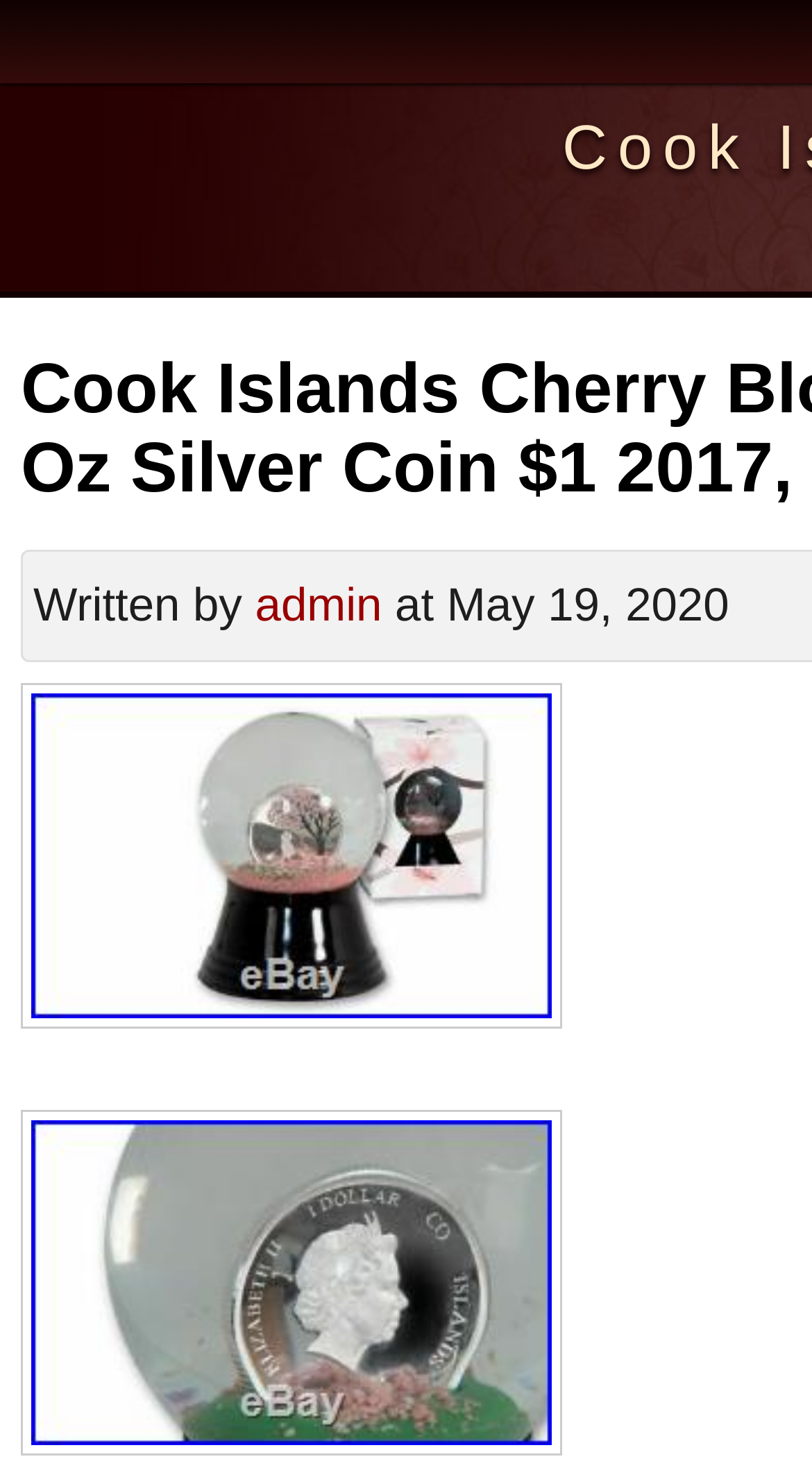Identify the bounding box of the UI element that matches this description: "admin".

[0.314, 0.397, 0.47, 0.433]